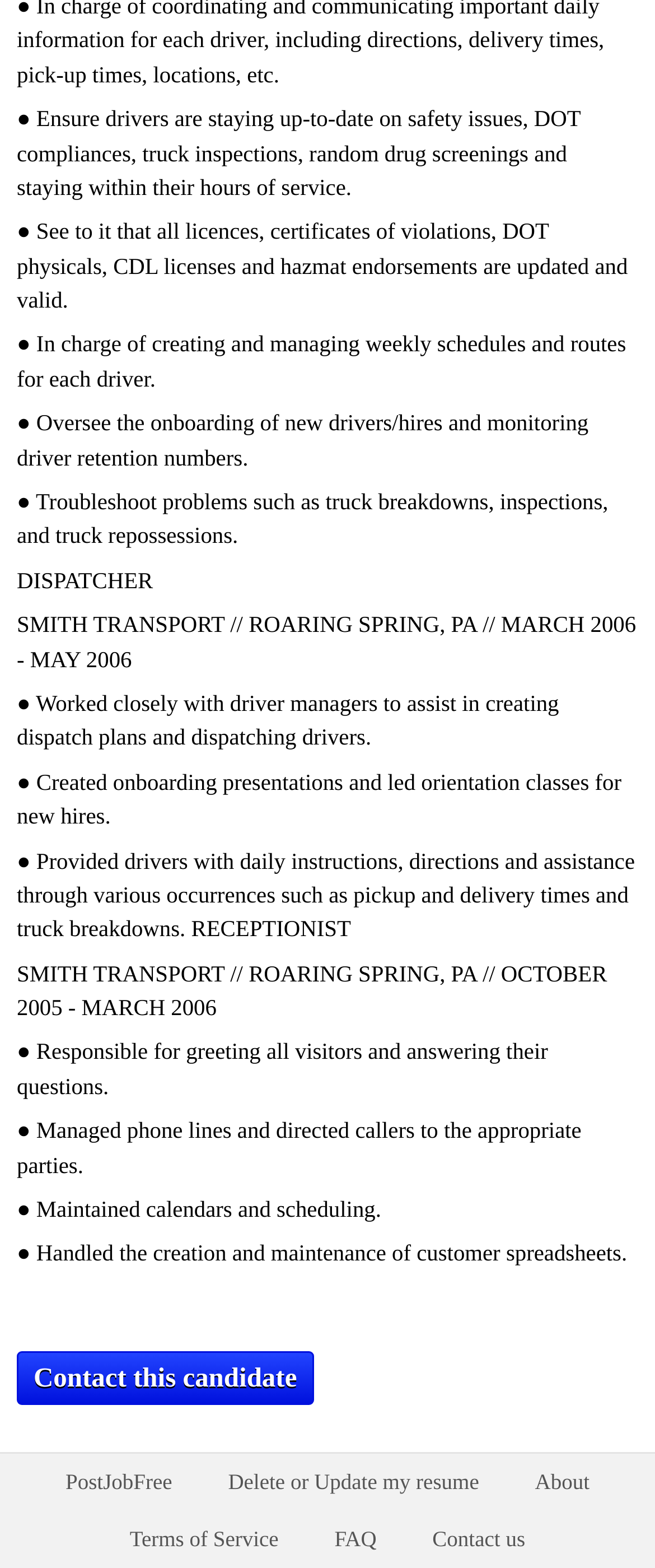Provide the bounding box coordinates for the UI element that is described as: "Terms of Service".

[0.198, 0.973, 0.425, 0.989]